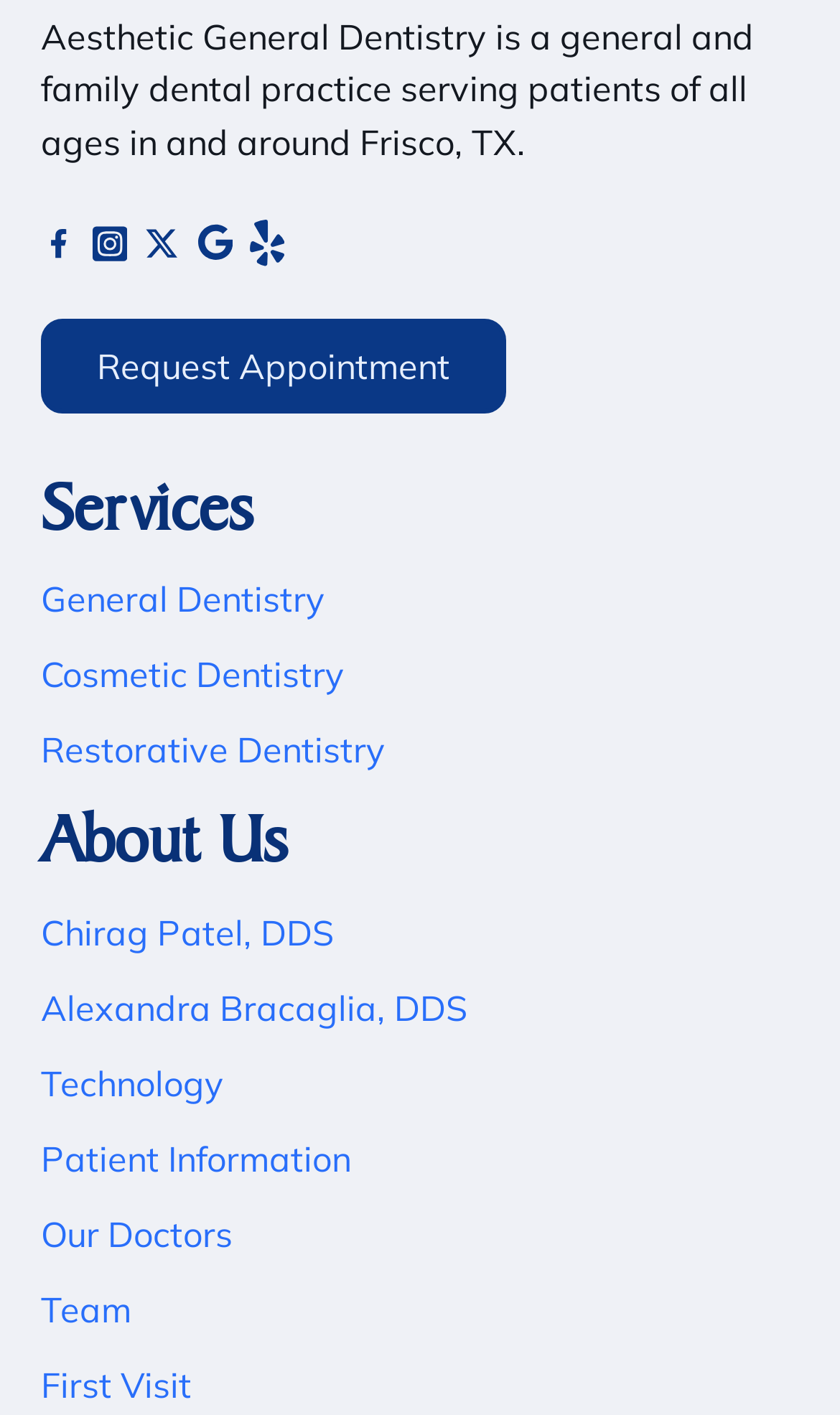Determine the bounding box coordinates of the clickable element to achieve the following action: 'Learn about our doctors'. Provide the coordinates as four float values between 0 and 1, formatted as [left, top, right, bottom].

[0.049, 0.641, 0.397, 0.678]